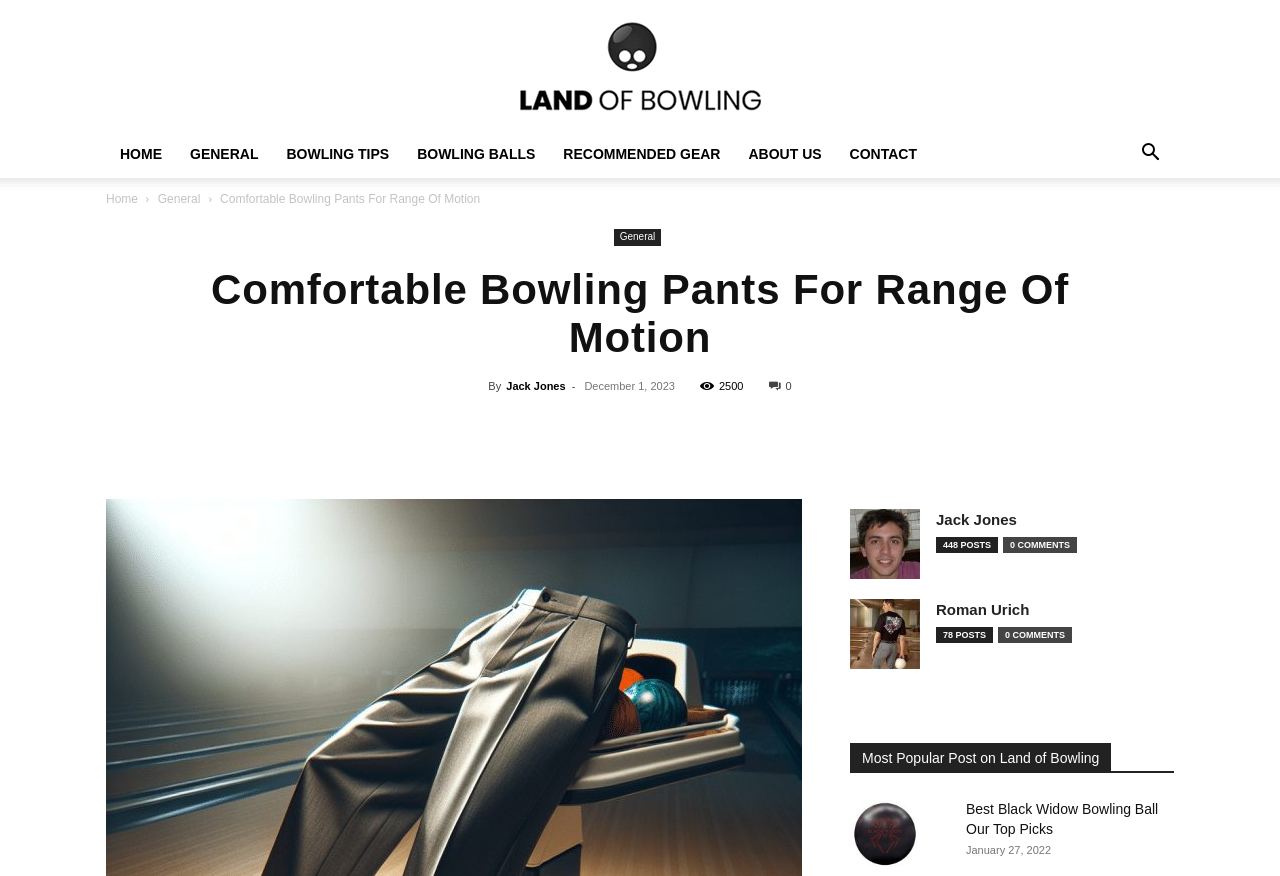Provide an in-depth caption for the contents of the webpage.

This webpage is about comfortable bowling pants with a focus on range of motion. At the top, there is a logo of "Land of Bowling" with a link to the website's homepage. Below the logo, there is a navigation menu with links to different sections of the website, including "HOME", "GENERAL", "BOWLING TIPS", "BOWLING BALLS", "RECOMMENDED GEAR", "ABOUT US", and "CONTACT". 

To the right of the navigation menu, there is a search button. Below the search button, there is a header section with a title "Comfortable Bowling Pants For Range Of Motion" and a subtitle indicating that the article was written by "Jack Jones" on "December 1, 2023". 

The main content of the webpage is divided into sections. The first section appears to be an introduction to the article, followed by a section with social media links. Below that, there are sections highlighting the authors, with their names, numbers of posts, and comments. 

Further down the page, there is a section titled "Most Popular Post on Land of Bowling", which features a link to an article about the best black widow bowling ball. This section includes an image and a brief summary of the article.